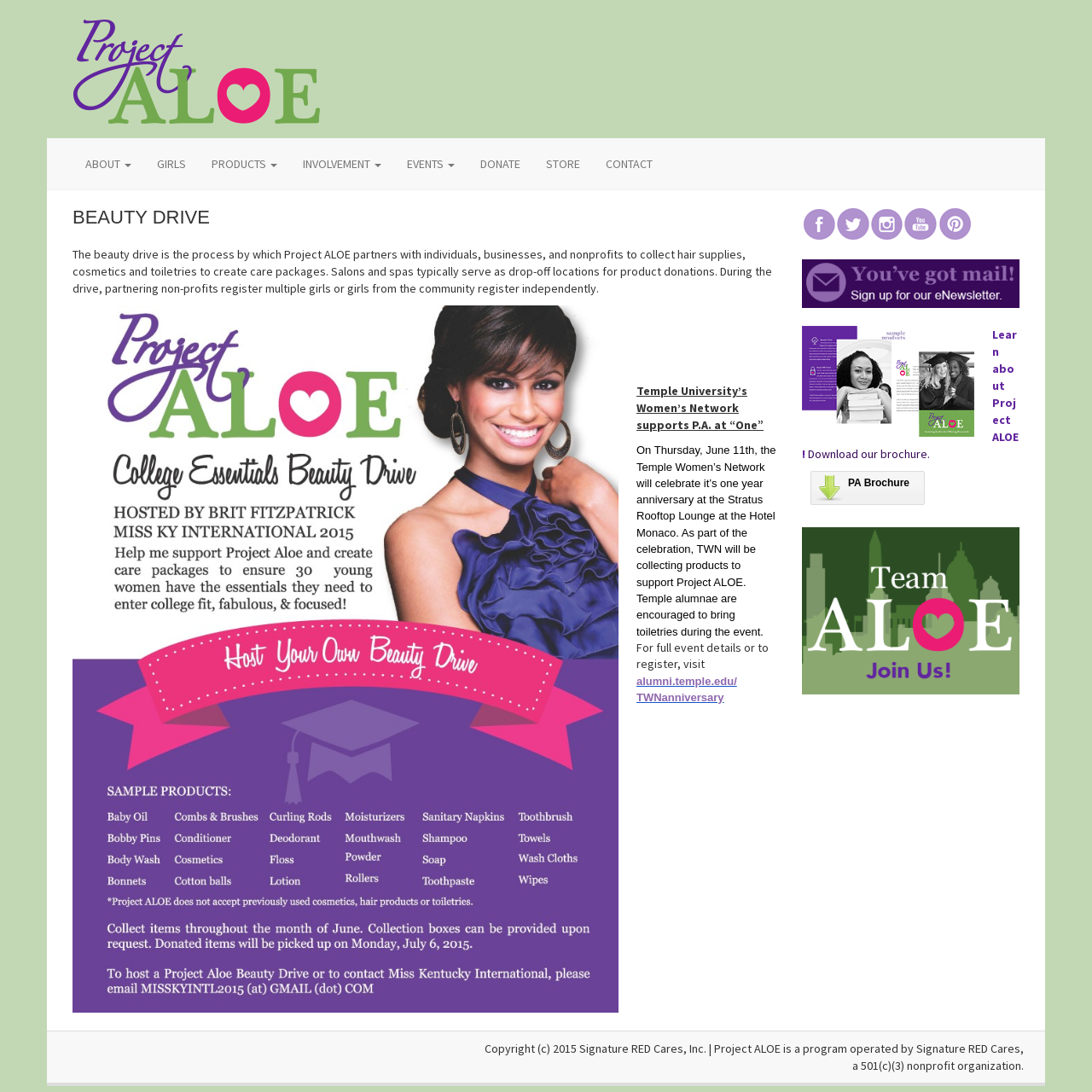Find the bounding box of the UI element described as: "alumni.temple.edu/TWNanniversary". The bounding box coordinates should be given as four float values between 0 and 1, i.e., [left, top, right, bottom].

[0.583, 0.618, 0.675, 0.644]